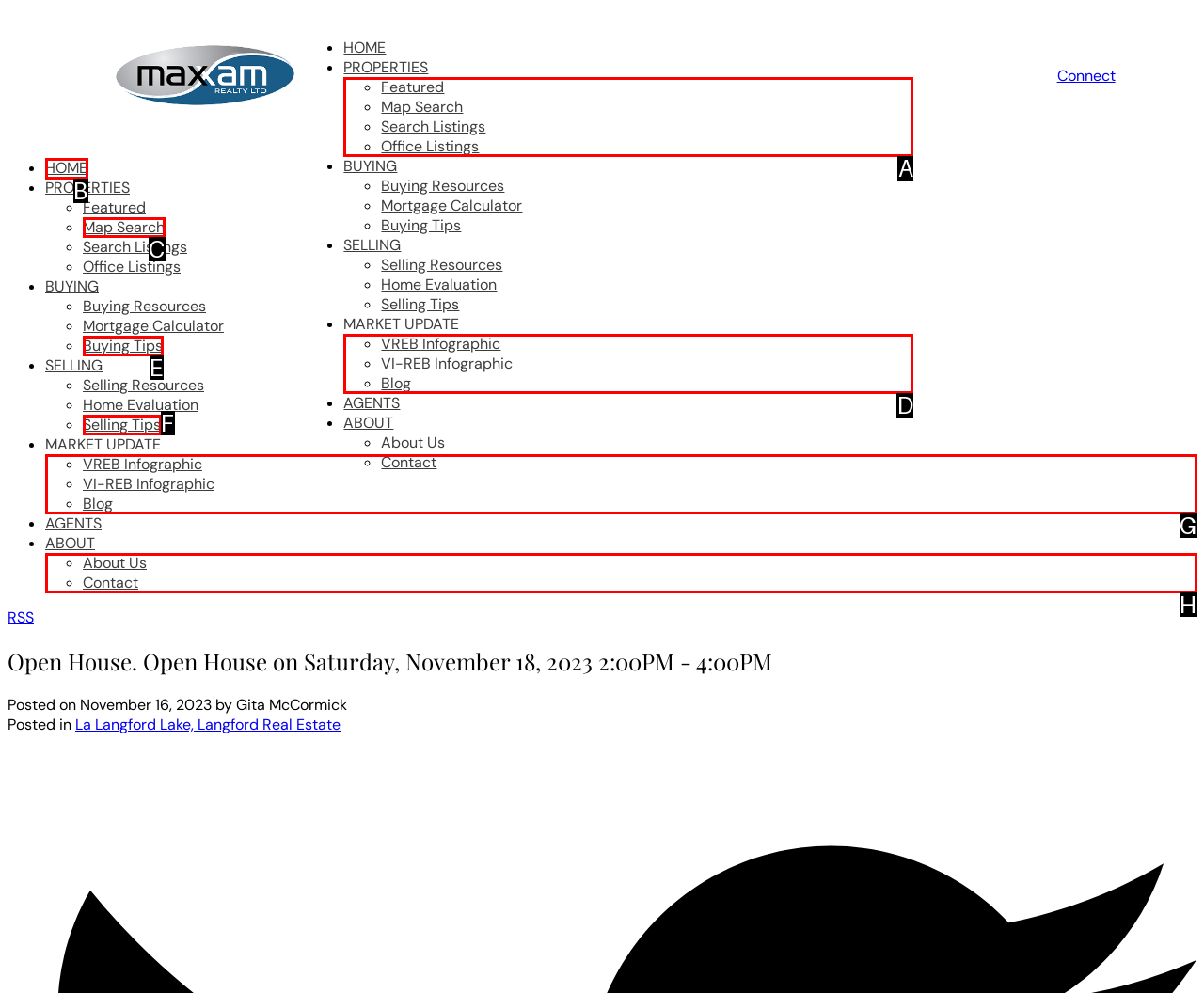Match the element description: VREB Infographic VI-REB Infographic Blog to the correct HTML element. Answer with the letter of the selected option.

G